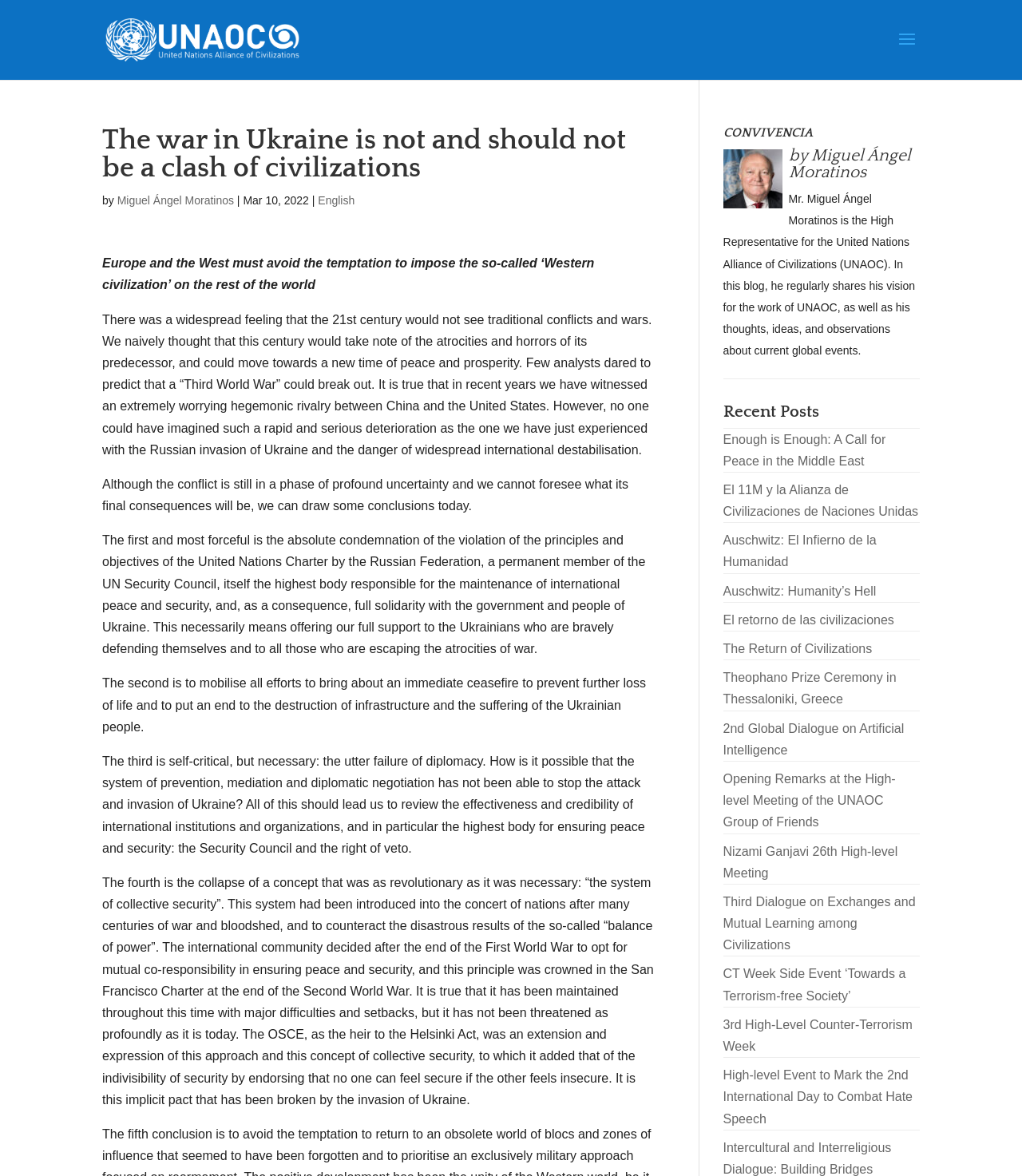Please identify the coordinates of the bounding box for the clickable region that will accomplish this instruction: "Go to Home page".

None